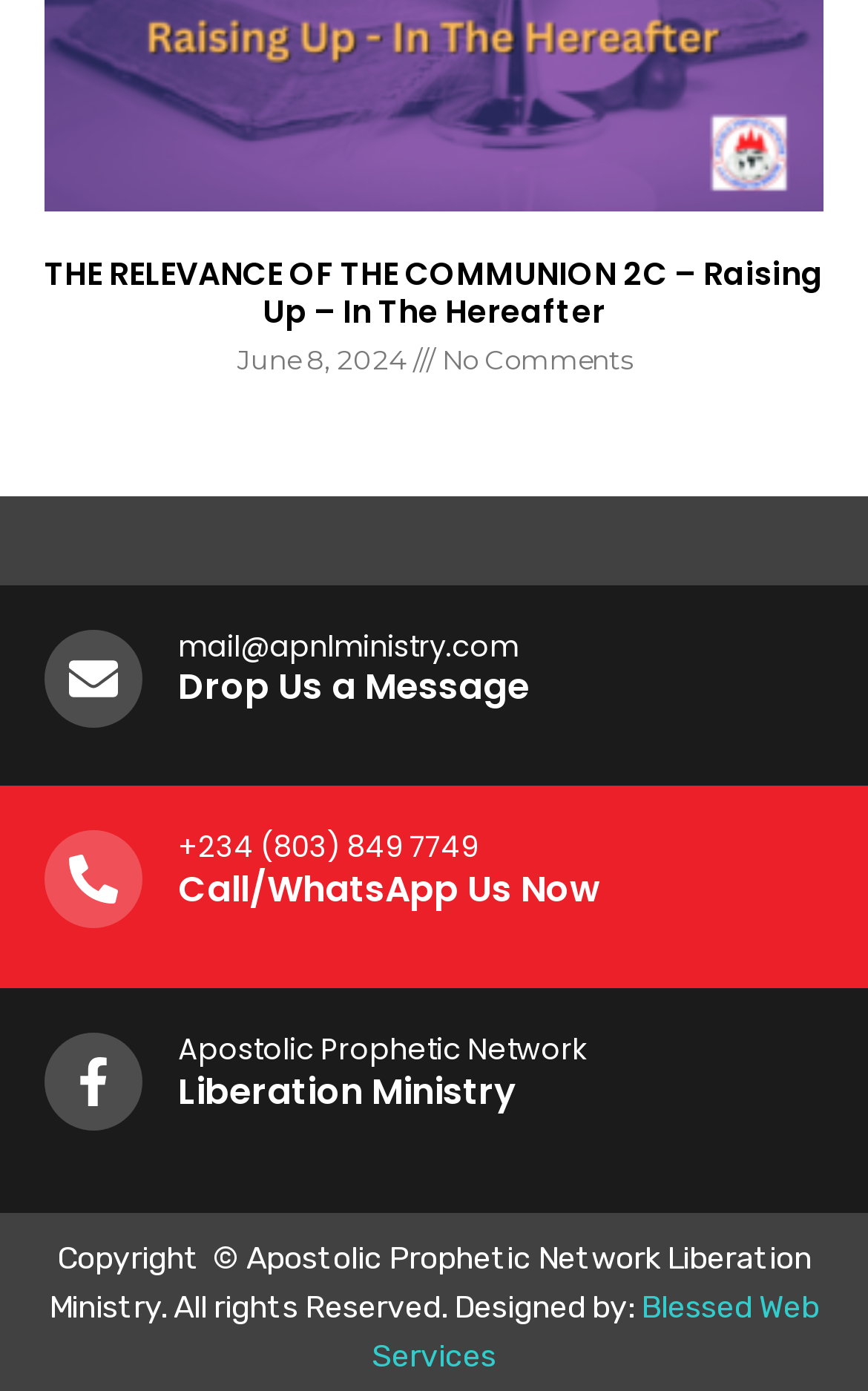Respond with a single word or phrase to the following question:
What is the phone number provided?

+234 (803) 849 7749